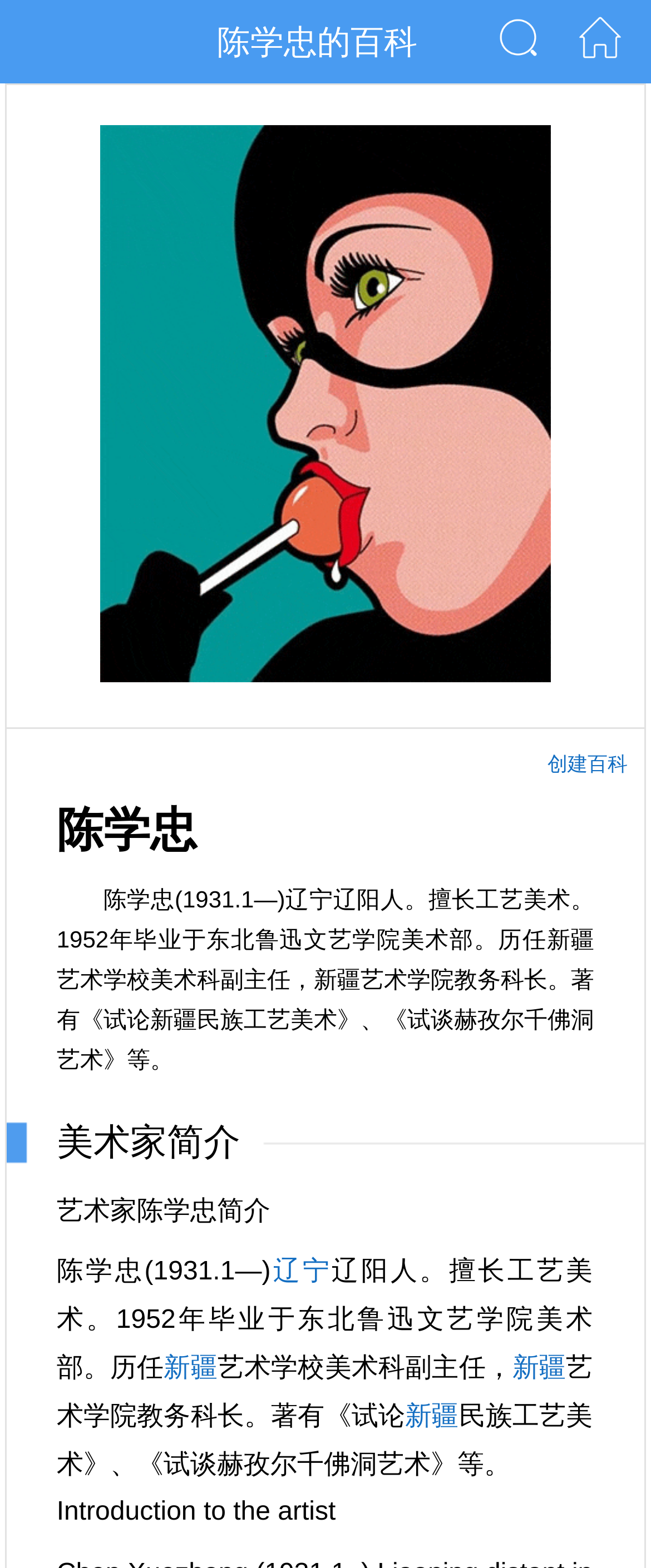Reply to the question below using a single word or brief phrase:
What is the artist's specialty?

工艺美术